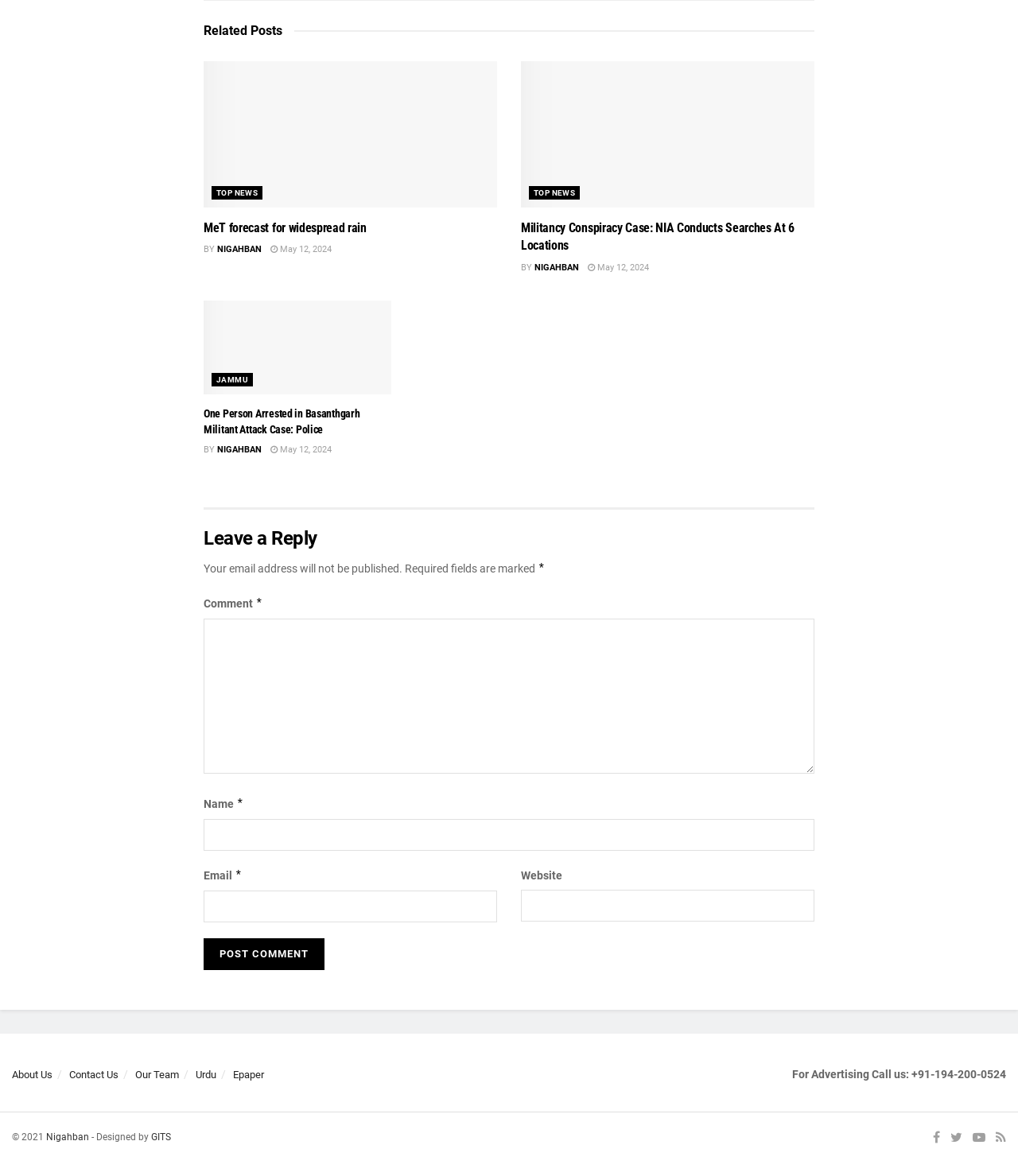Provide the bounding box coordinates for the specified HTML element described in this description: "Our Team". The coordinates should be four float numbers ranging from 0 to 1, in the format [left, top, right, bottom].

[0.133, 0.906, 0.176, 0.916]